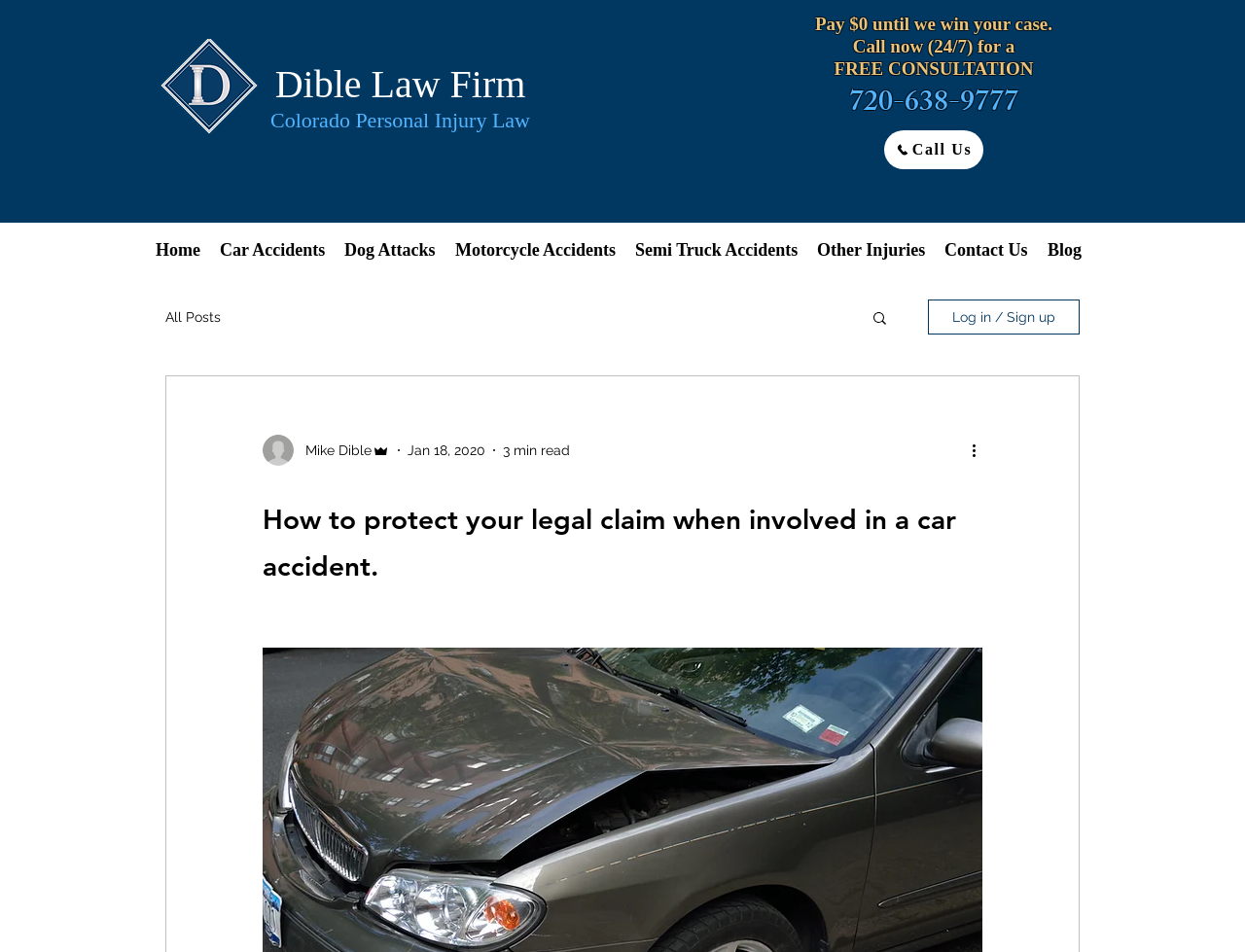Pinpoint the bounding box coordinates of the element you need to click to execute the following instruction: "Read more about the article". The bounding box should be represented by four float numbers between 0 and 1, in the format [left, top, right, bottom].

[0.778, 0.461, 0.797, 0.485]